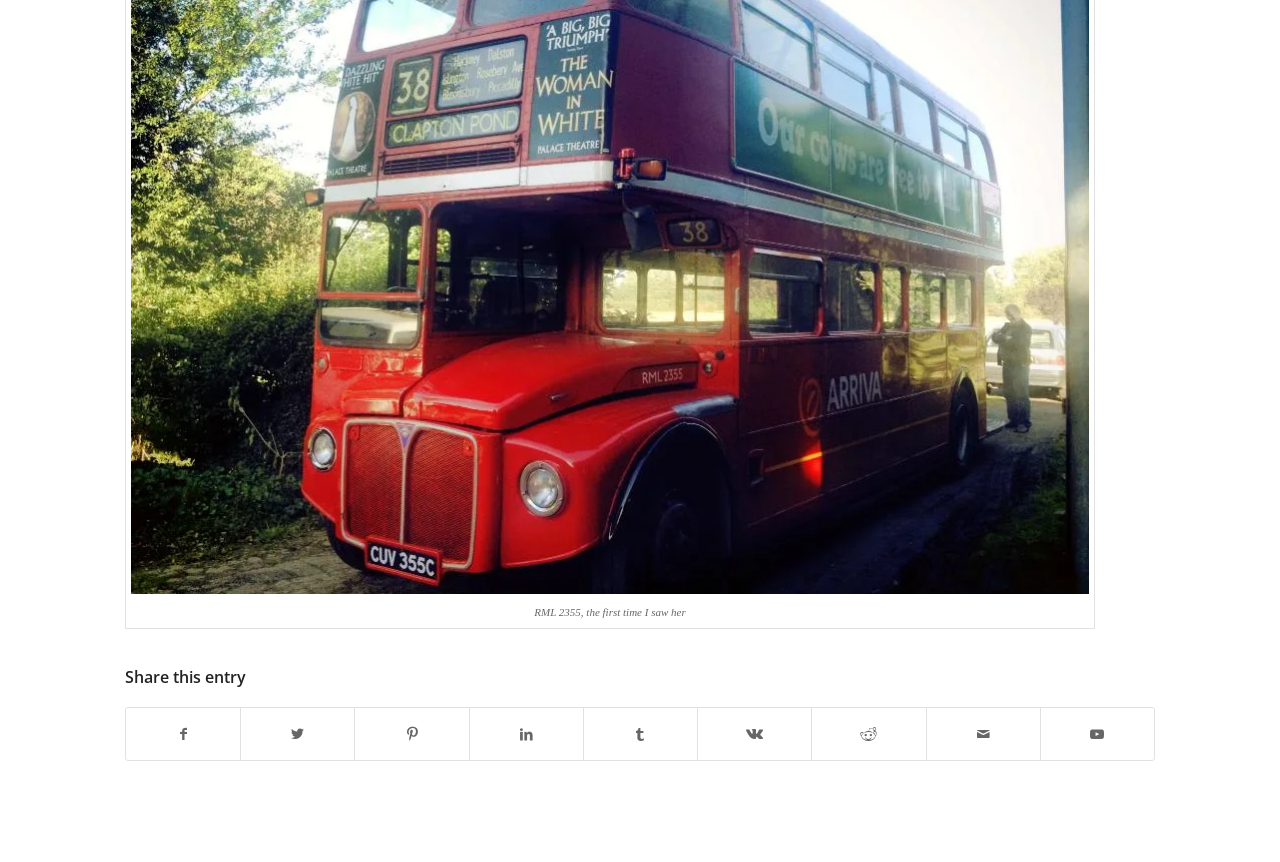Pinpoint the bounding box coordinates of the element you need to click to execute the following instruction: "View posts from March 2024". The bounding box should be represented by four float numbers between 0 and 1, in the format [left, top, right, bottom].

None